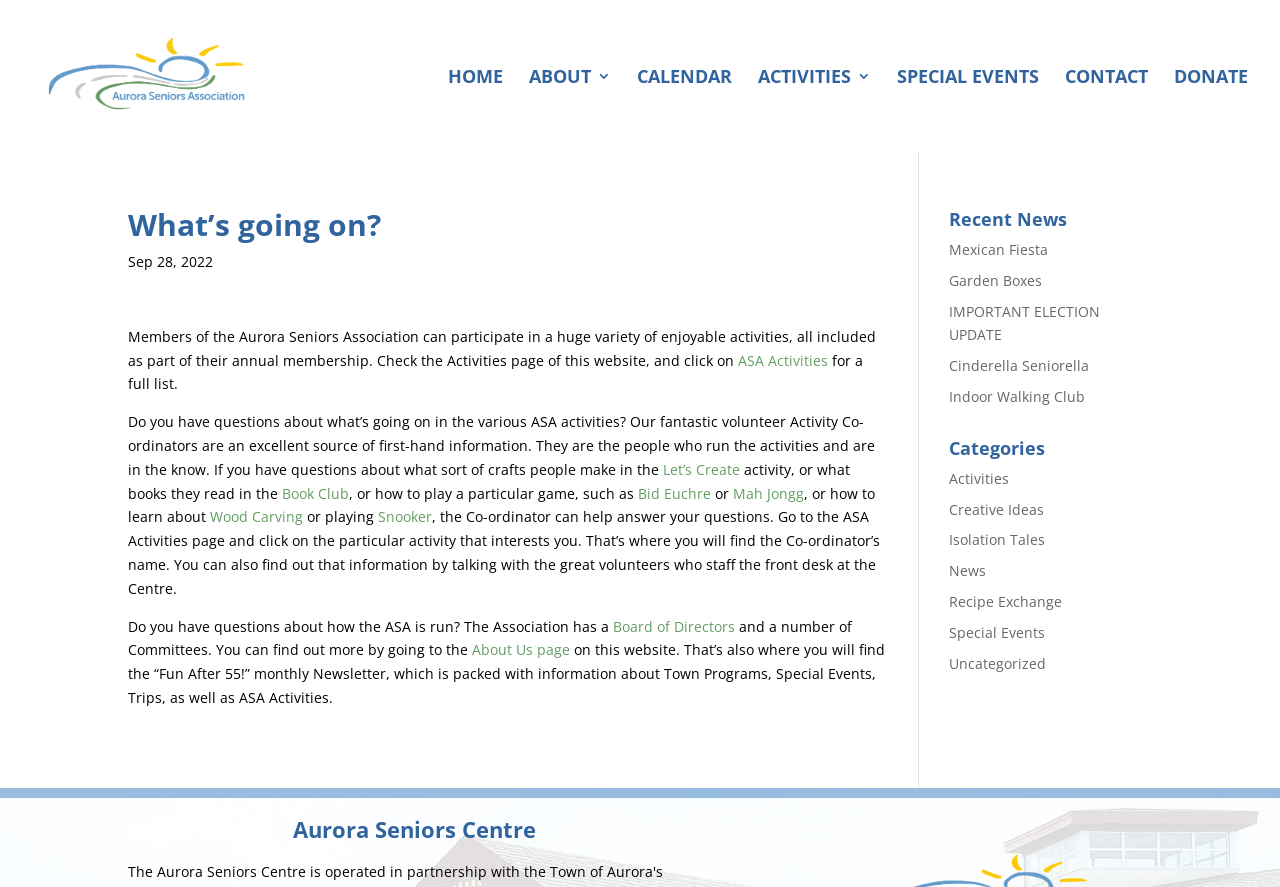Using the information in the image, could you please answer the following question in detail:
How many categories are listed on the webpage?

I found the answer by counting the number of link elements under the heading 'Categories', which are 'Activities', 'Creative Ideas', 'Isolation Tales', 'News', 'Recipe Exchange', 'Special Events', 'Uncategorized'.